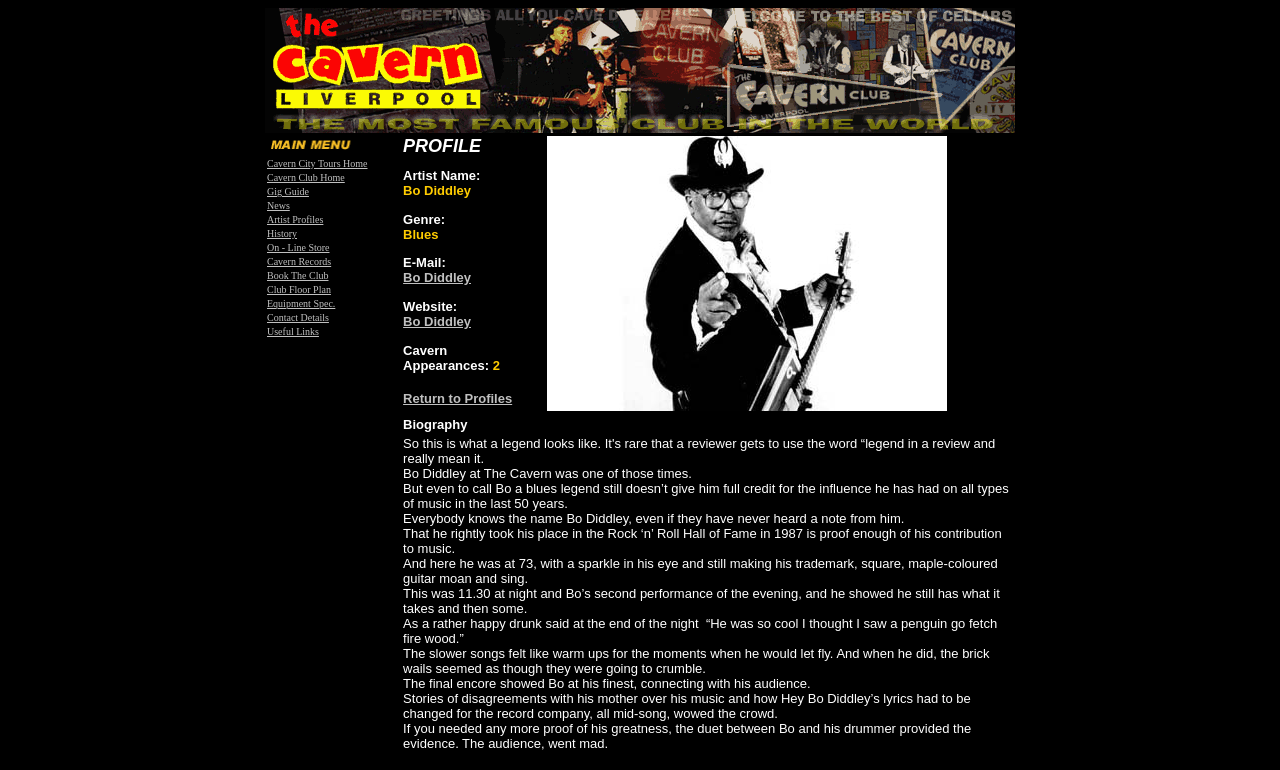Please identify the bounding box coordinates of the clickable element to fulfill the following instruction: "Click Cavern City Tours Home". The coordinates should be four float numbers between 0 and 1, i.e., [left, top, right, bottom].

[0.209, 0.205, 0.287, 0.219]